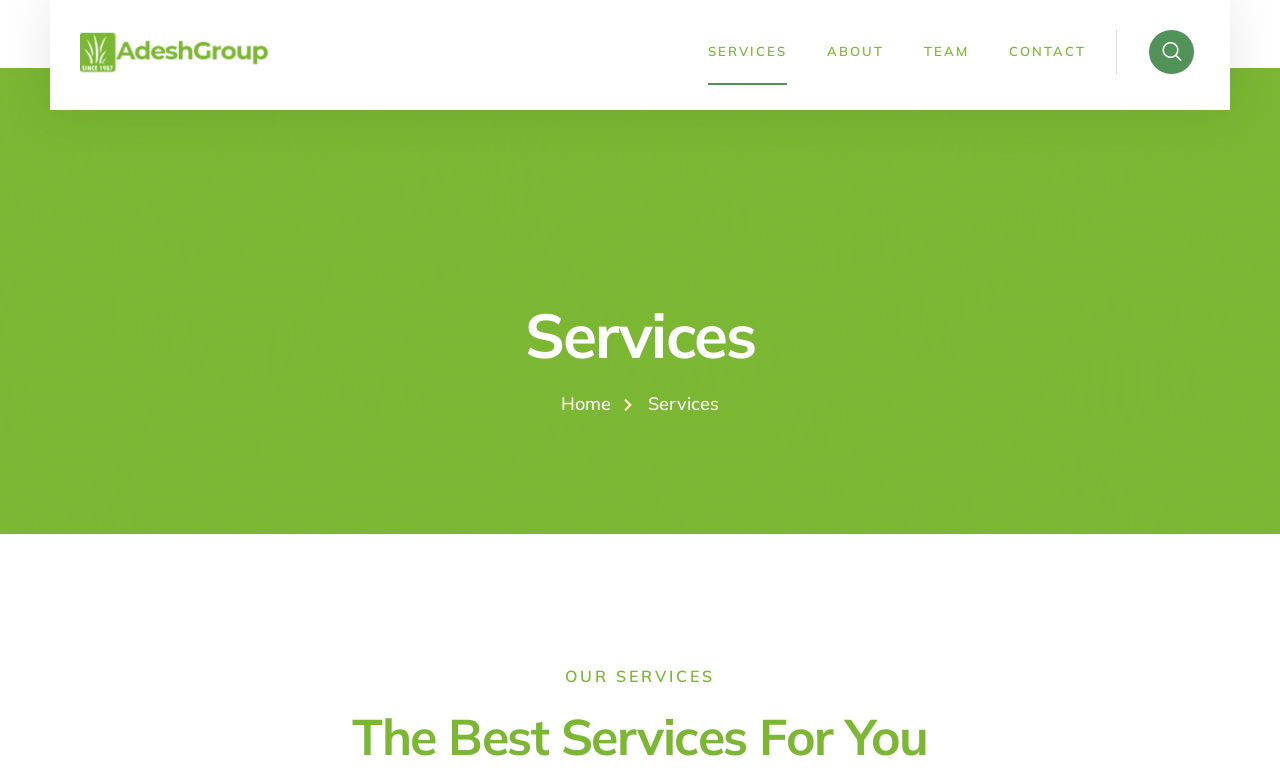What is the tone of the webpage?
Could you please answer the question thoroughly and with as much detail as possible?

The tone of the webpage appears to be professional based on the formal language used in the headings and the lack of casual or playful elements. The use of headings such as 'OUR SERVICES' and 'The Best Services For You' also suggests a professional tone.